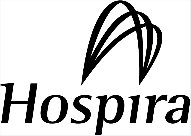Please provide a short answer using a single word or phrase for the question:
What is Hospira's mission?

To enhance patient care